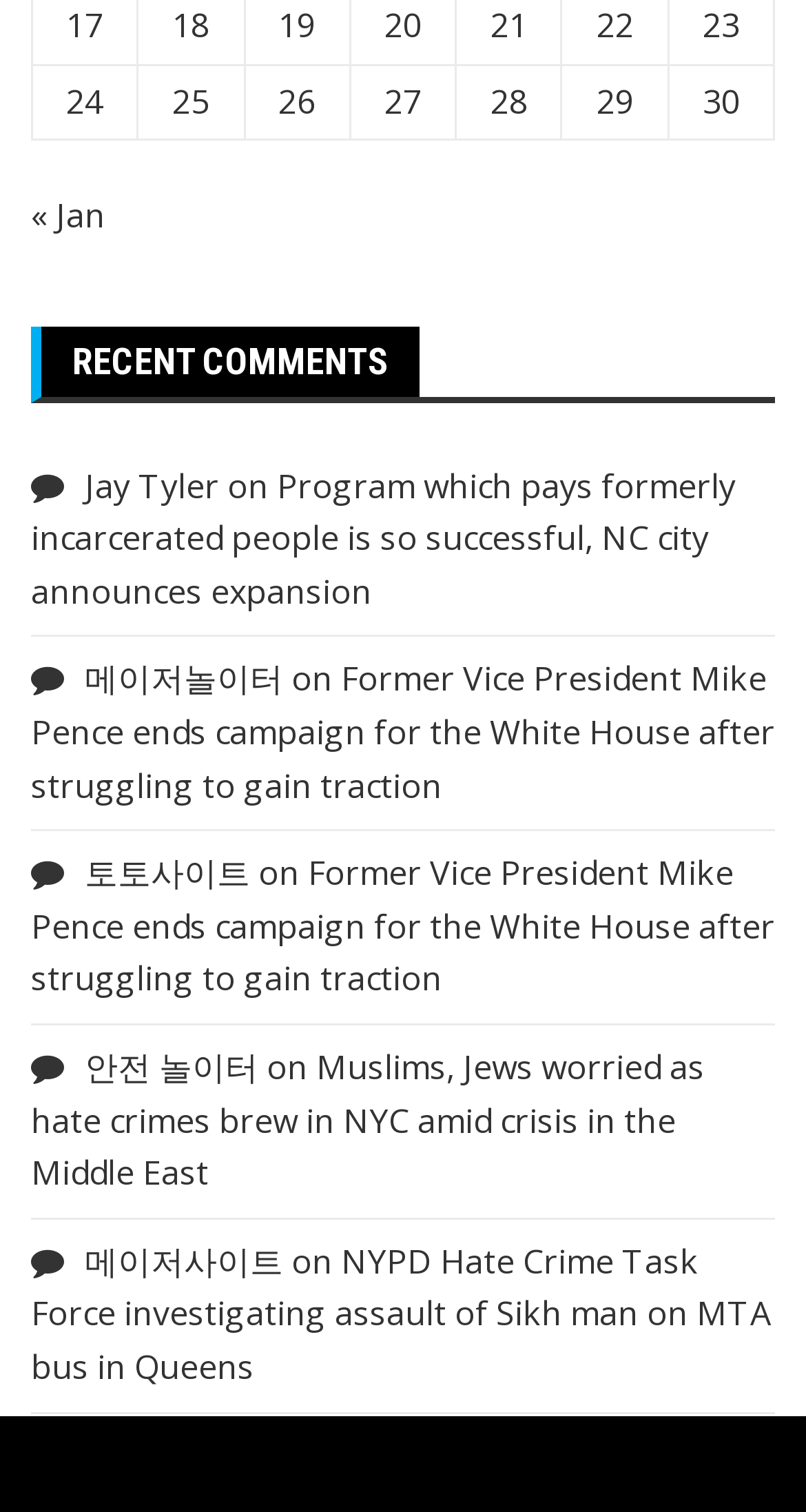Please provide a comprehensive answer to the question based on the screenshot: What is the previous month?

The navigation section at the top of the webpage has a link '« Jan' which suggests that the previous month is January.